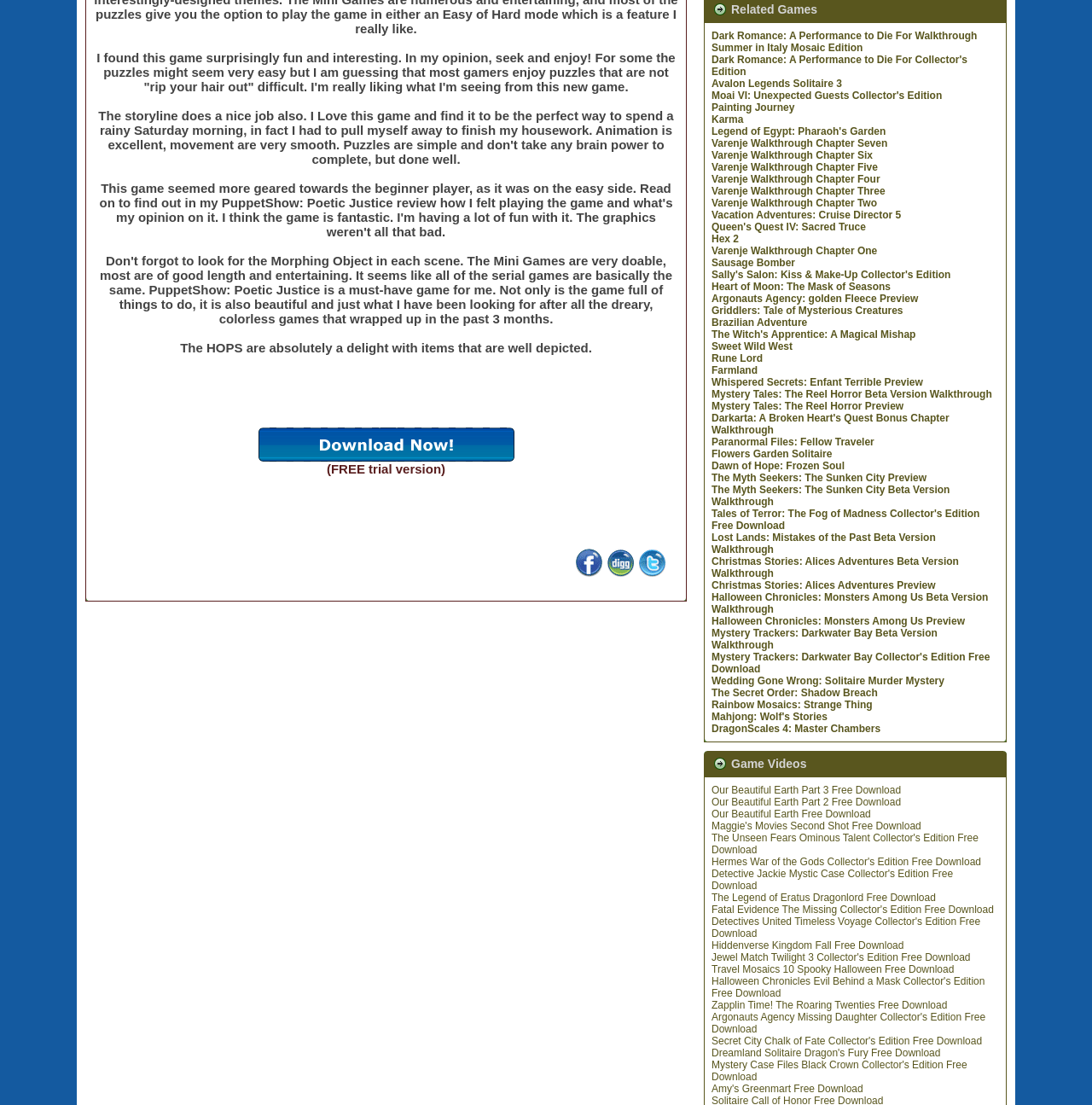Based on the image, provide a detailed and complete answer to the question: 
What is the purpose of the webpage?

The question can be answered by looking at the overall structure and content of the webpage. The webpage has a review of a game, followed by links to walkthroughs and related games, which suggests that the purpose of the webpage is to provide a review and walkthrough of the game.